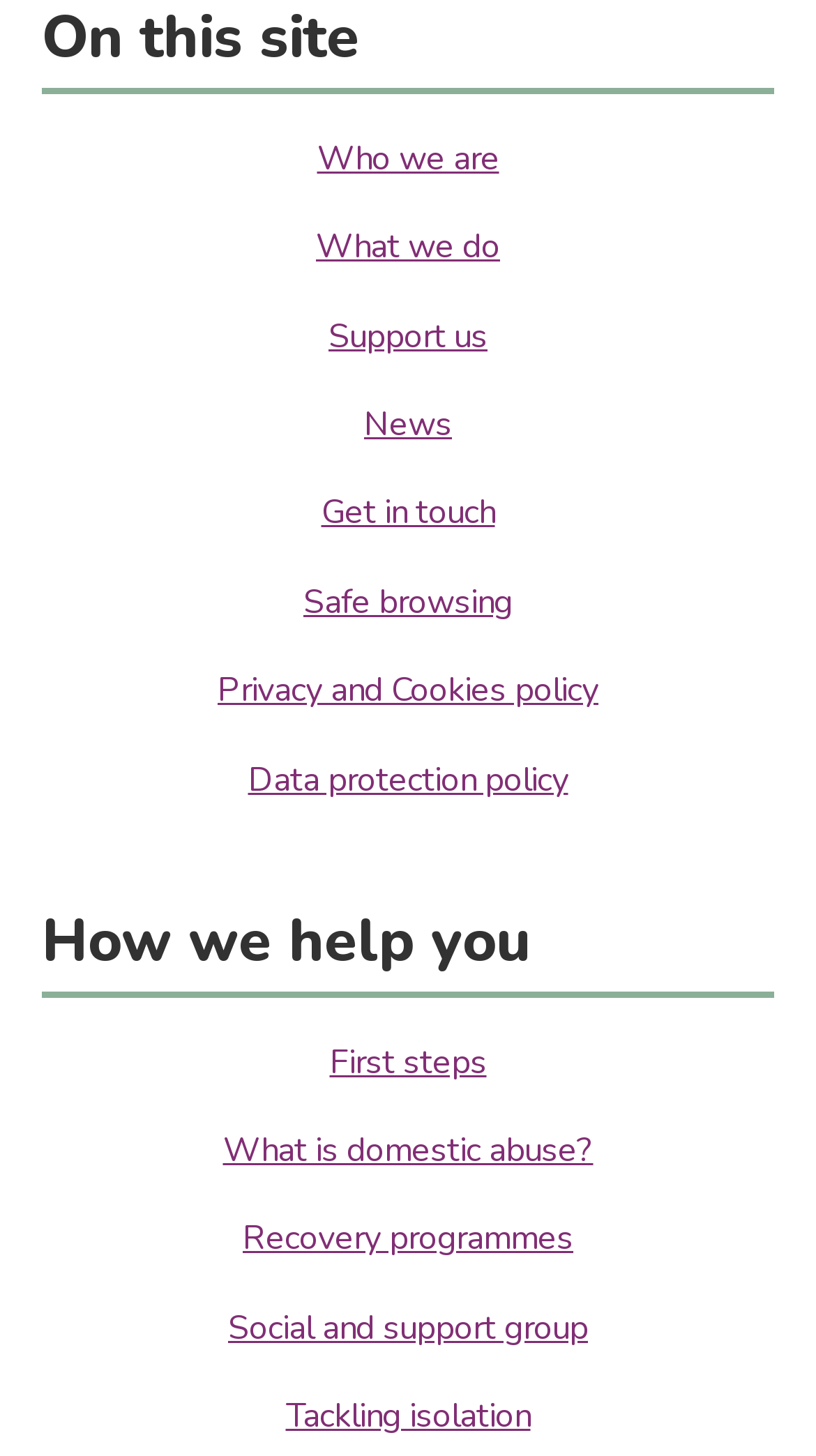Reply to the question with a brief word or phrase: What is the second link under 'How we help you'?

What is domestic abuse?